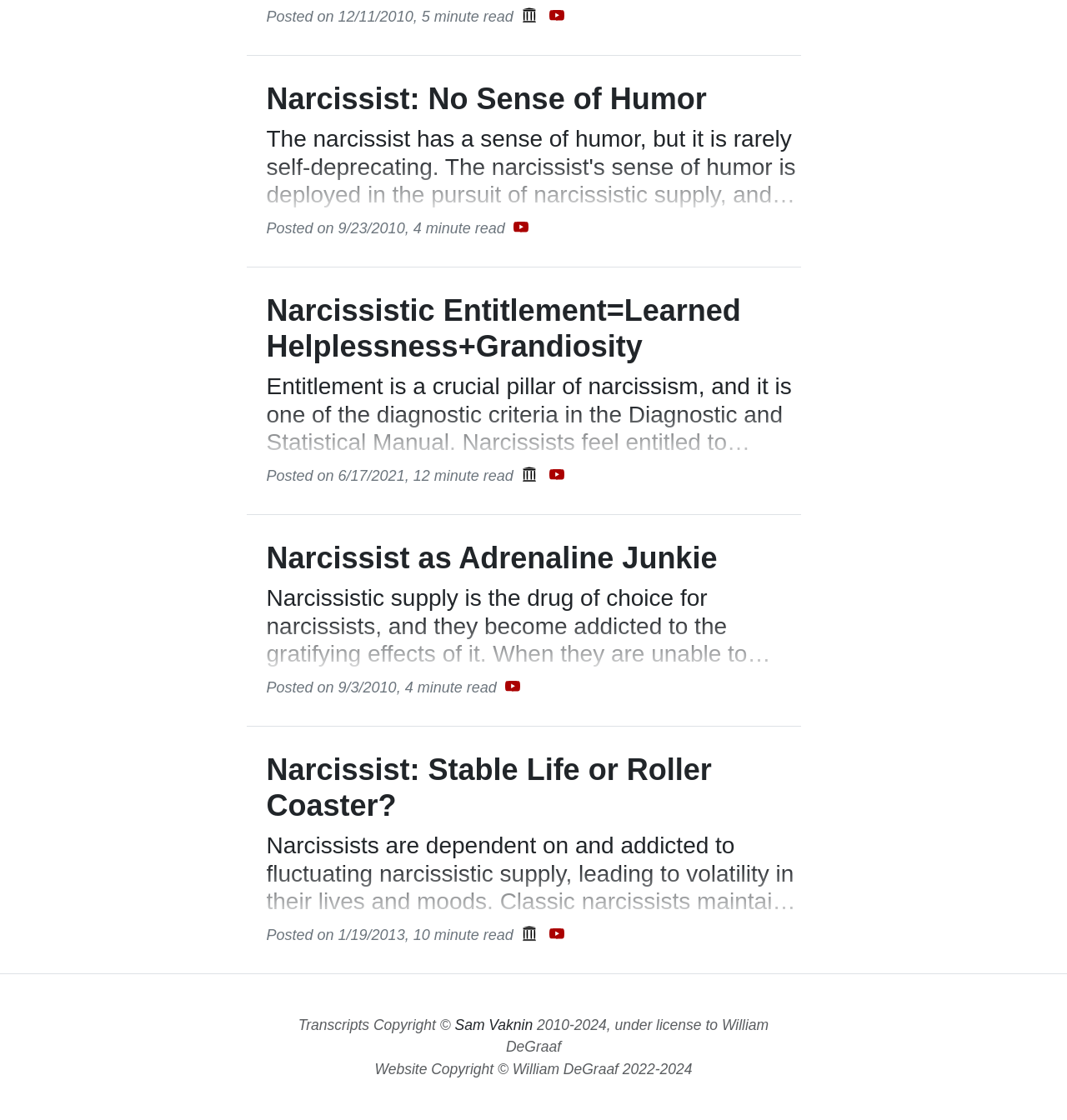Find the bounding box coordinates of the element to click in order to complete this instruction: "Read Narcissist as Adrenaline Junkie". The bounding box coordinates must be four float numbers between 0 and 1, denoted as [left, top, right, bottom].

[0.25, 0.482, 0.75, 0.514]